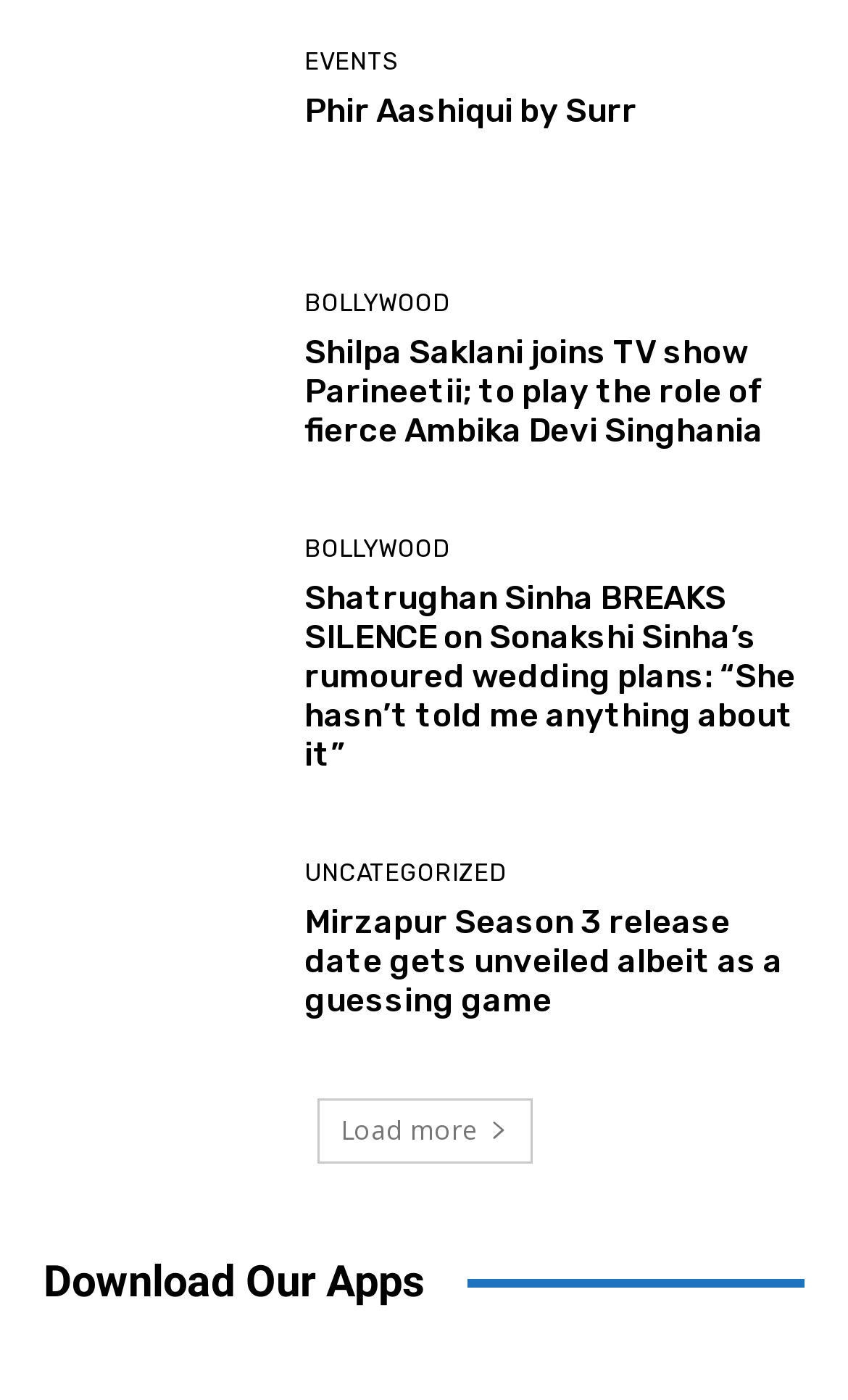Pinpoint the bounding box coordinates of the element to be clicked to execute the instruction: "Click on EVENTS".

[0.359, 0.036, 0.469, 0.053]